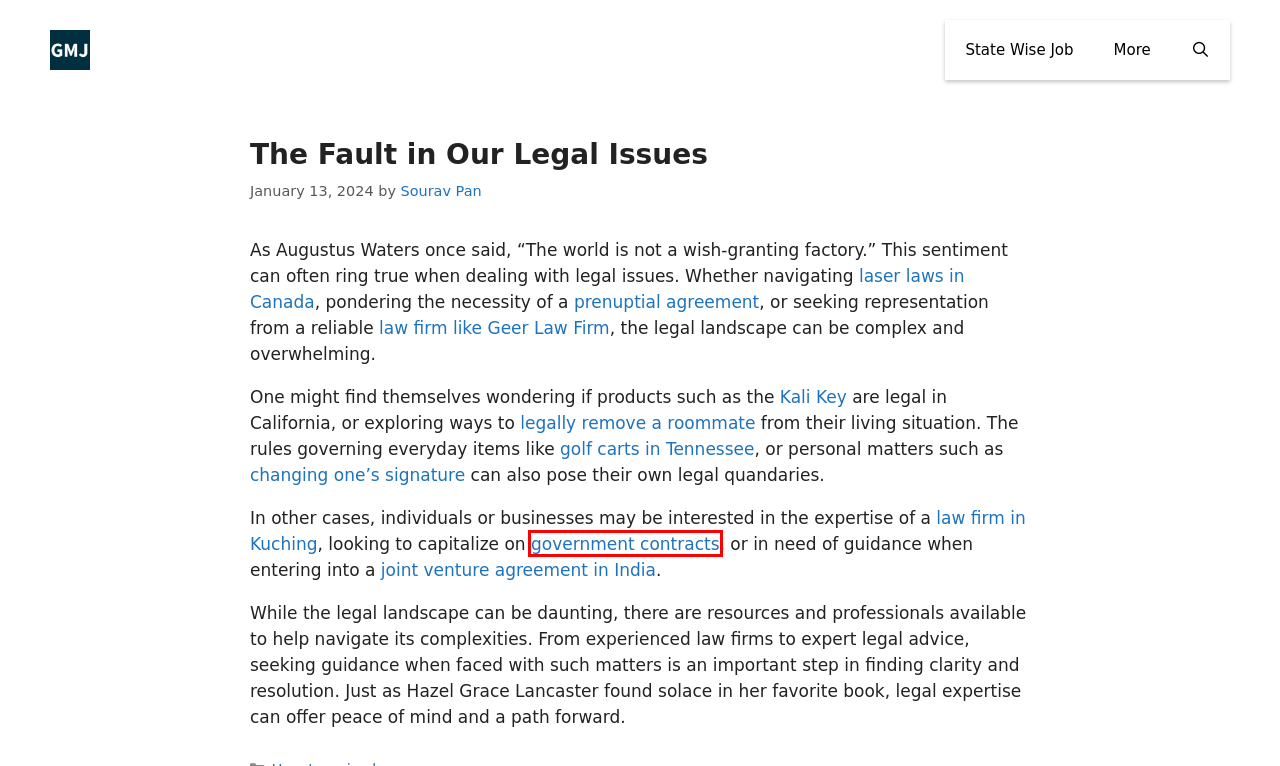Provided is a screenshot of a webpage with a red bounding box around an element. Select the most accurate webpage description for the page that appears after clicking the highlighted element. Here are the candidates:
A. Joint Venture Agreement Checklist India: Key Elements and Requirements - Srl Life
B. How to Legally Get Rid of a Roommate: Your Legal Options – Fountain Street Studios
C. Contact Us – GetMicrobiologyJobs
D. Top Law Firm in Kuching | Expert Legal Services – JĘZYK ANGIELSKI PRZEPUSTKĄ DO LEPSZEGO JUTRA
E. Geer Law Firm: Experienced Legal Representation for Your Case - Pure Health Medicine
F. Sourav Pan – GetMicrobiologyJobs
G. Are Golf Carts Street Legal in Tennessee? | Legal Guidelines & Requirements - Grampos Fera
H. How to Make Money from Government Contracts: Insider Tips – PADMANSHAH TECHNOLOGIES

H